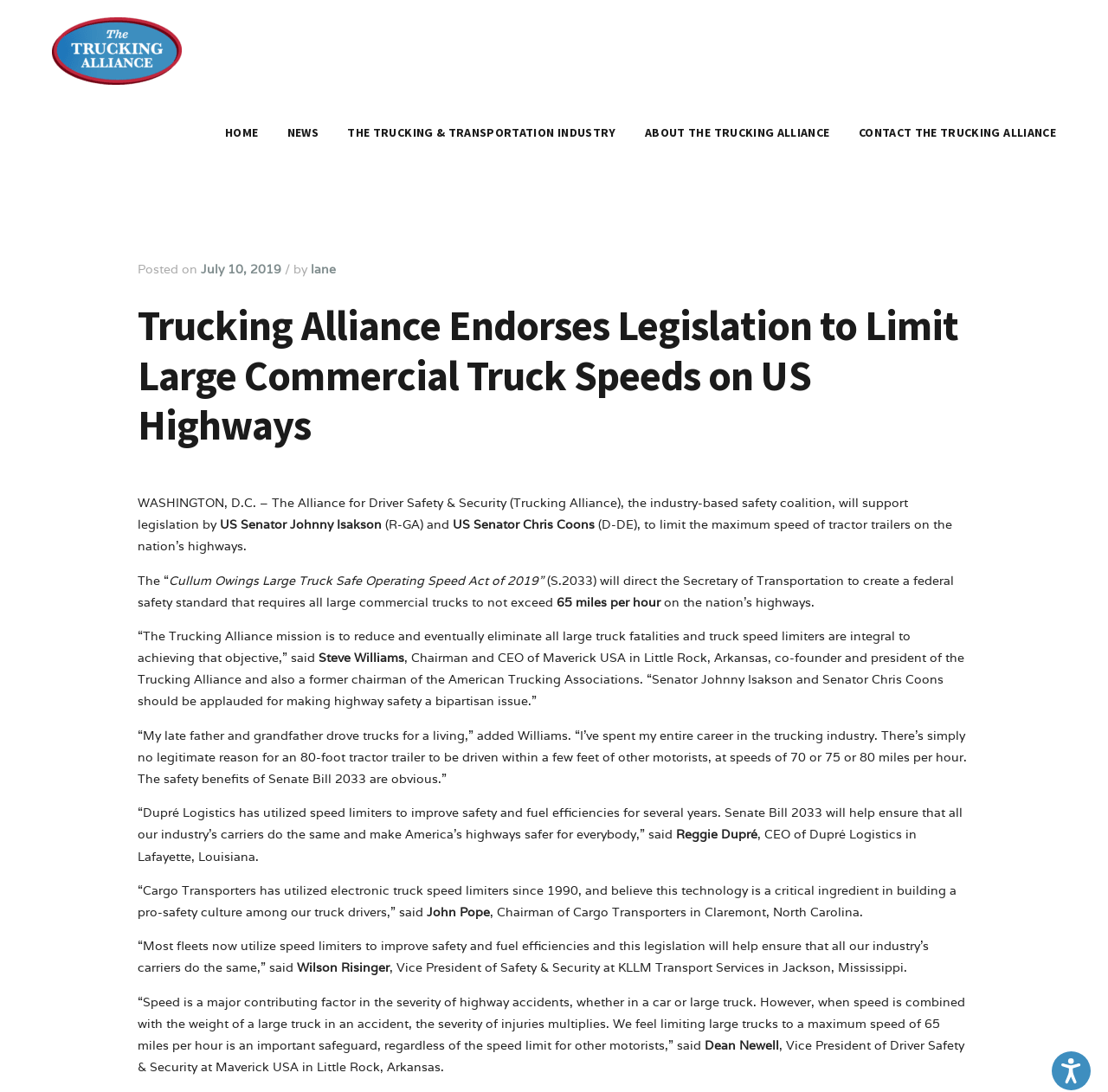Please find the bounding box coordinates of the element that must be clicked to perform the given instruction: "Visit the HOME page". The coordinates should be four float numbers from 0 to 1, i.e., [left, top, right, bottom].

[0.203, 0.109, 0.233, 0.133]